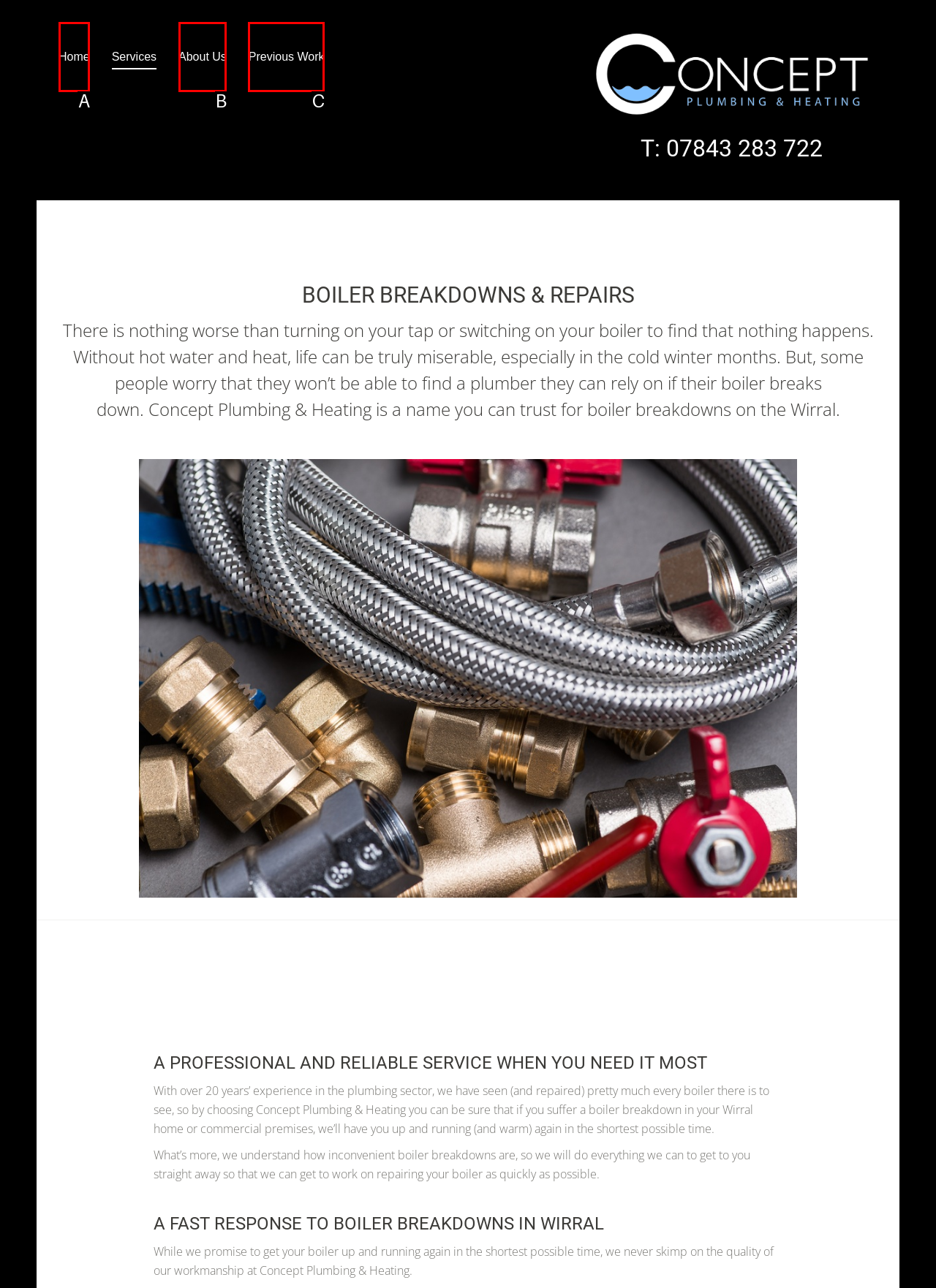Select the option that corresponds to the description: About Us
Respond with the letter of the matching choice from the options provided.

B